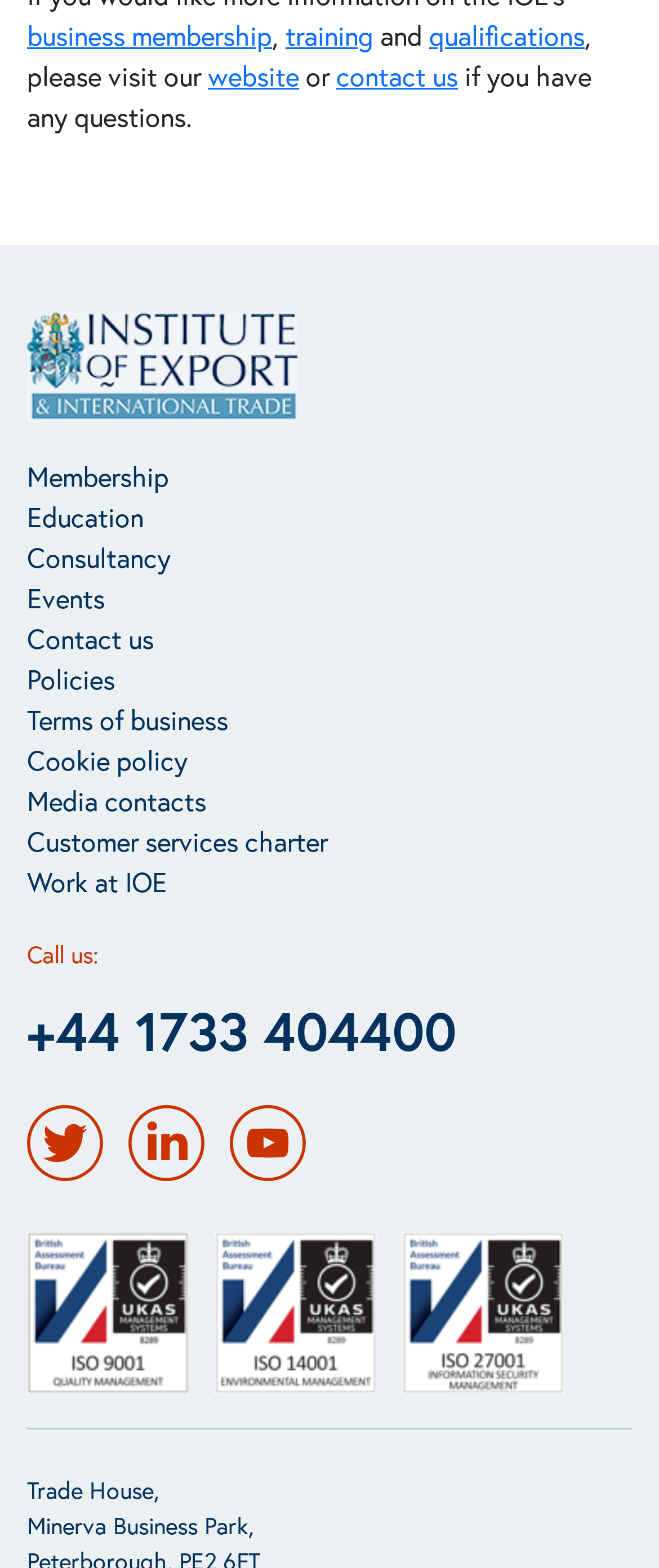Identify the bounding box coordinates of the section to be clicked to complete the task described by the following instruction: "Visit the website". The coordinates should be four float numbers between 0 and 1, formatted as [left, top, right, bottom].

[0.315, 0.036, 0.454, 0.059]